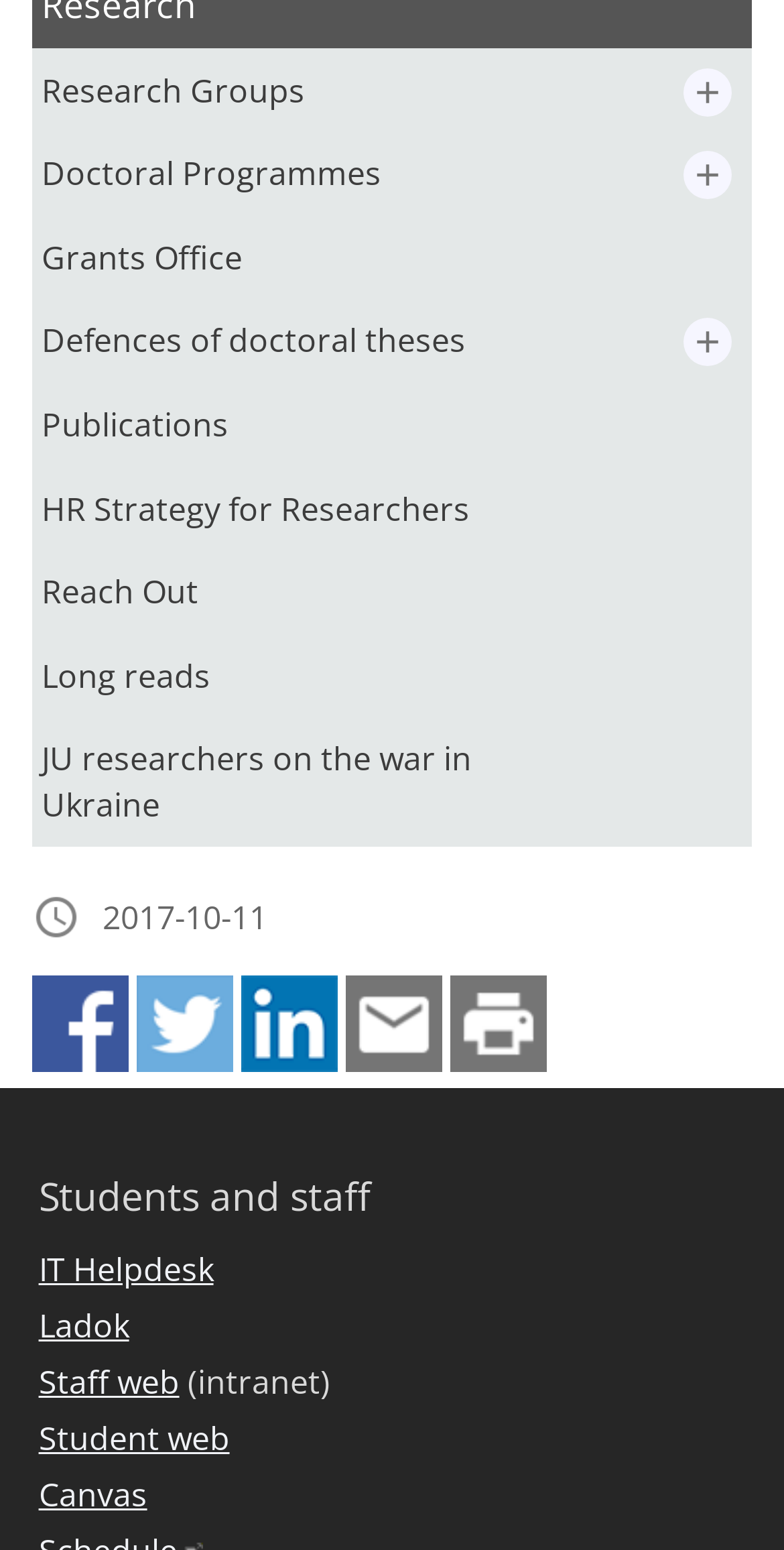Please determine the bounding box coordinates for the UI element described here. Use the format (top-left x, top-left y, bottom-right x, bottom-right y) with values bounded between 0 and 1: Canvas

[0.049, 0.95, 0.188, 0.985]